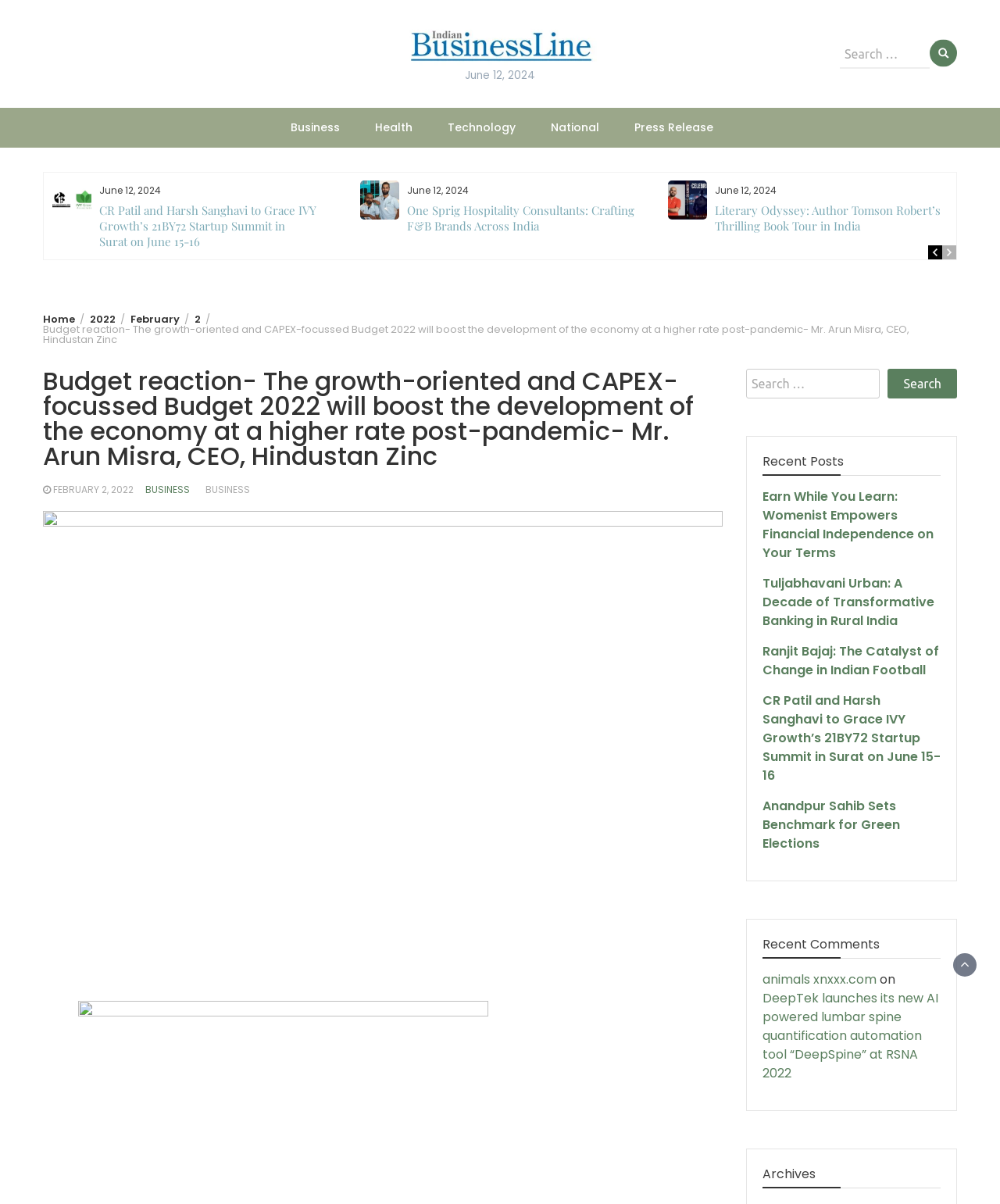What is the date of the article 'CR Patil and Harsh Sanghavi to Grace IVY Growth’s 21BY72 Startup Summit in Surat on June 15-16'?
Look at the image and answer with only one word or phrase.

June 12, 2024